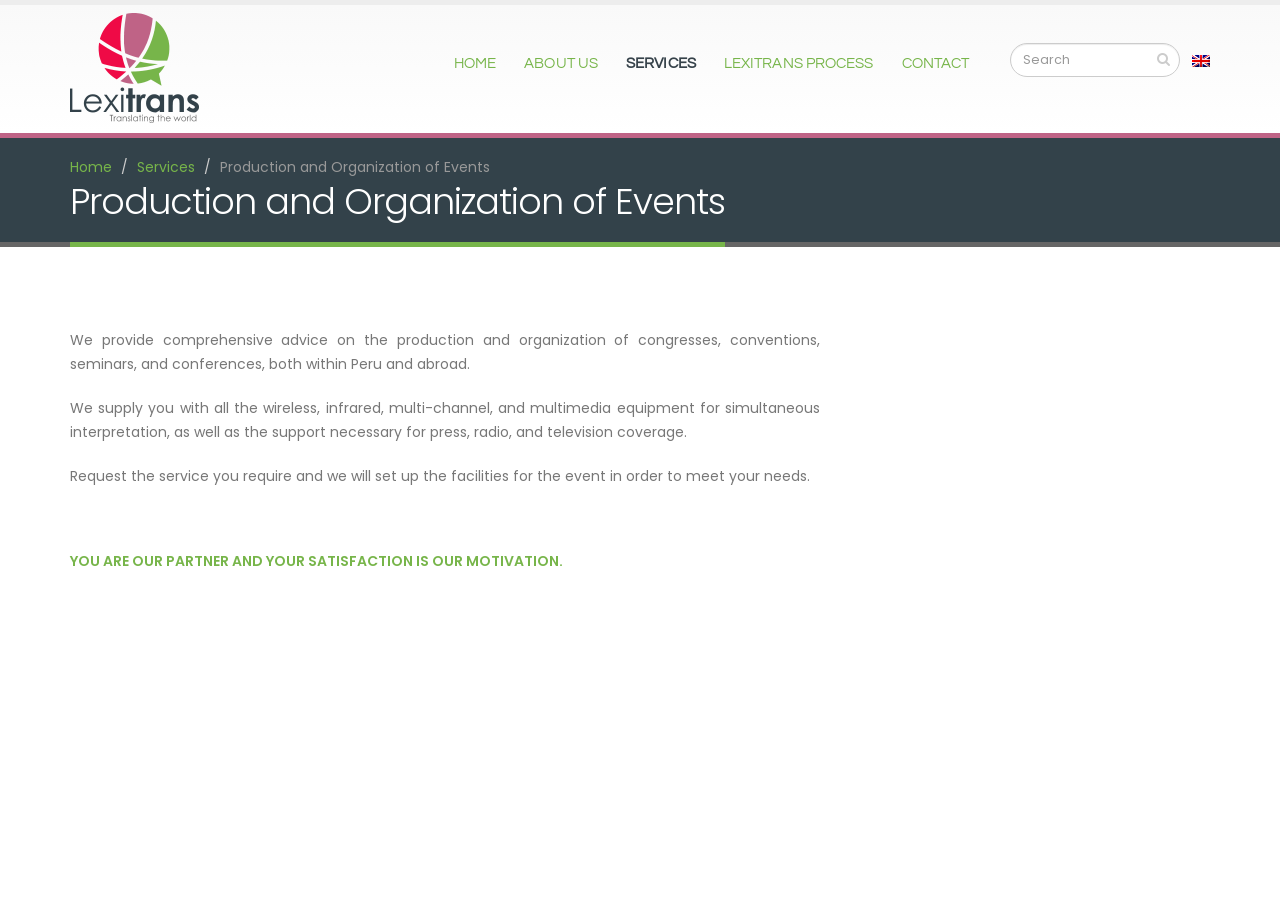What type of equipment is provided for simultaneous interpretation?
Give a detailed and exhaustive answer to the question.

According to the StaticText element, the company provides comprehensive advice on the production and organization of events, and it supplies wireless, infrared, multi-channel, and multimedia equipment for simultaneous interpretation.